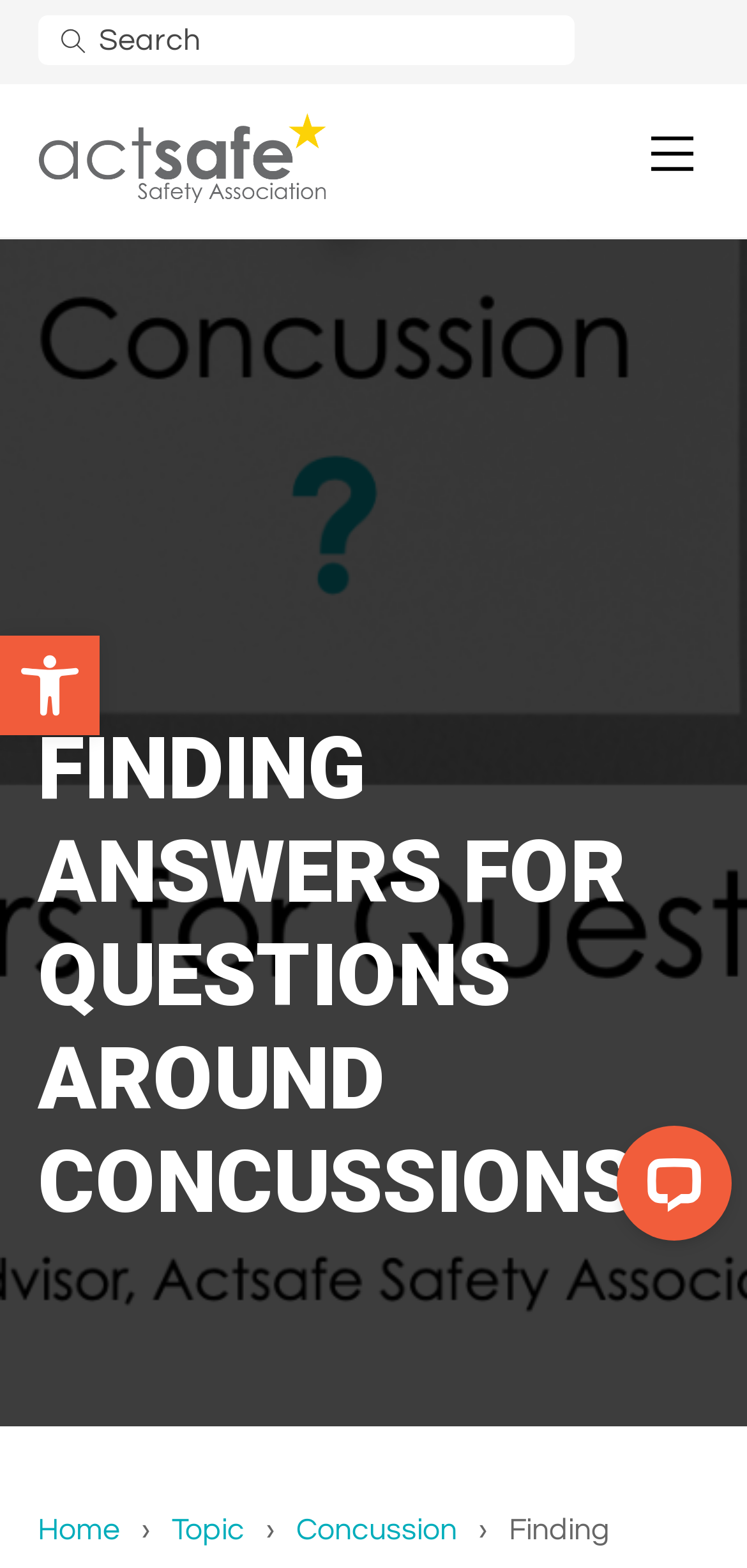Please find the bounding box coordinates of the element's region to be clicked to carry out this instruction: "View cart".

None